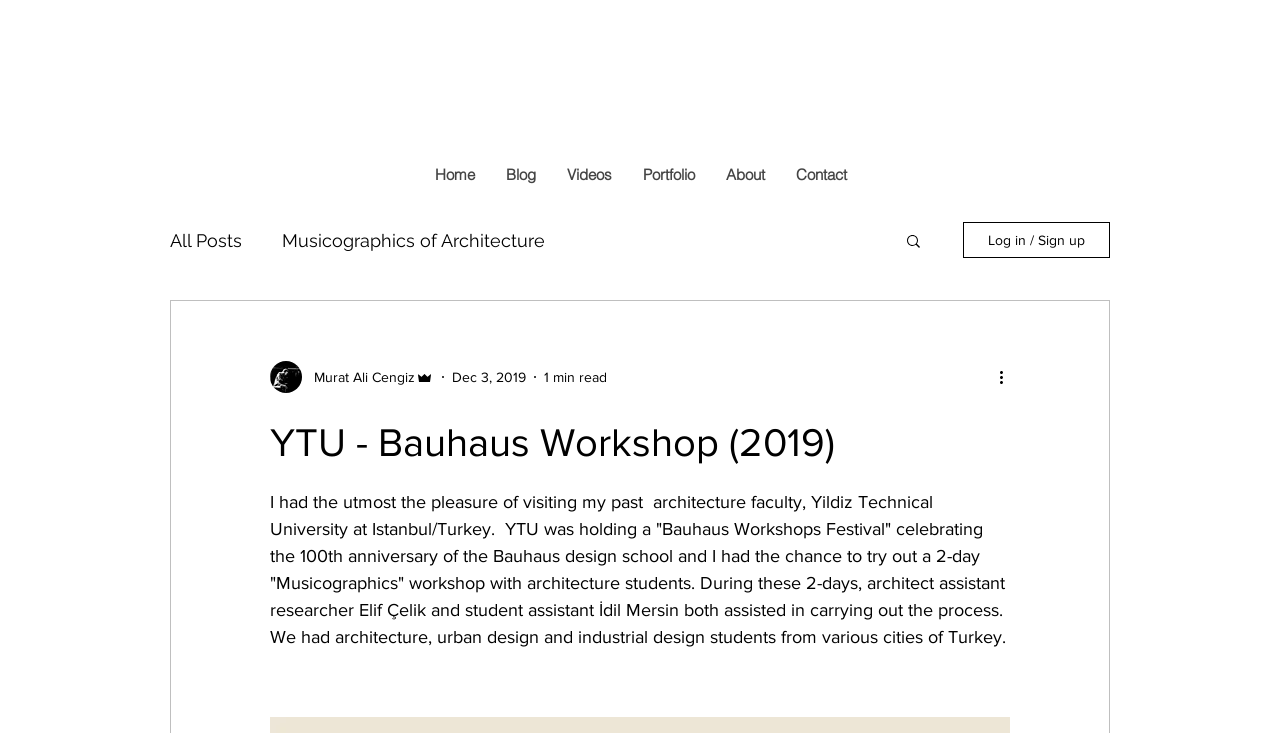Please find and report the primary heading text from the webpage.

YTU - Bauhaus Workshop (2019)